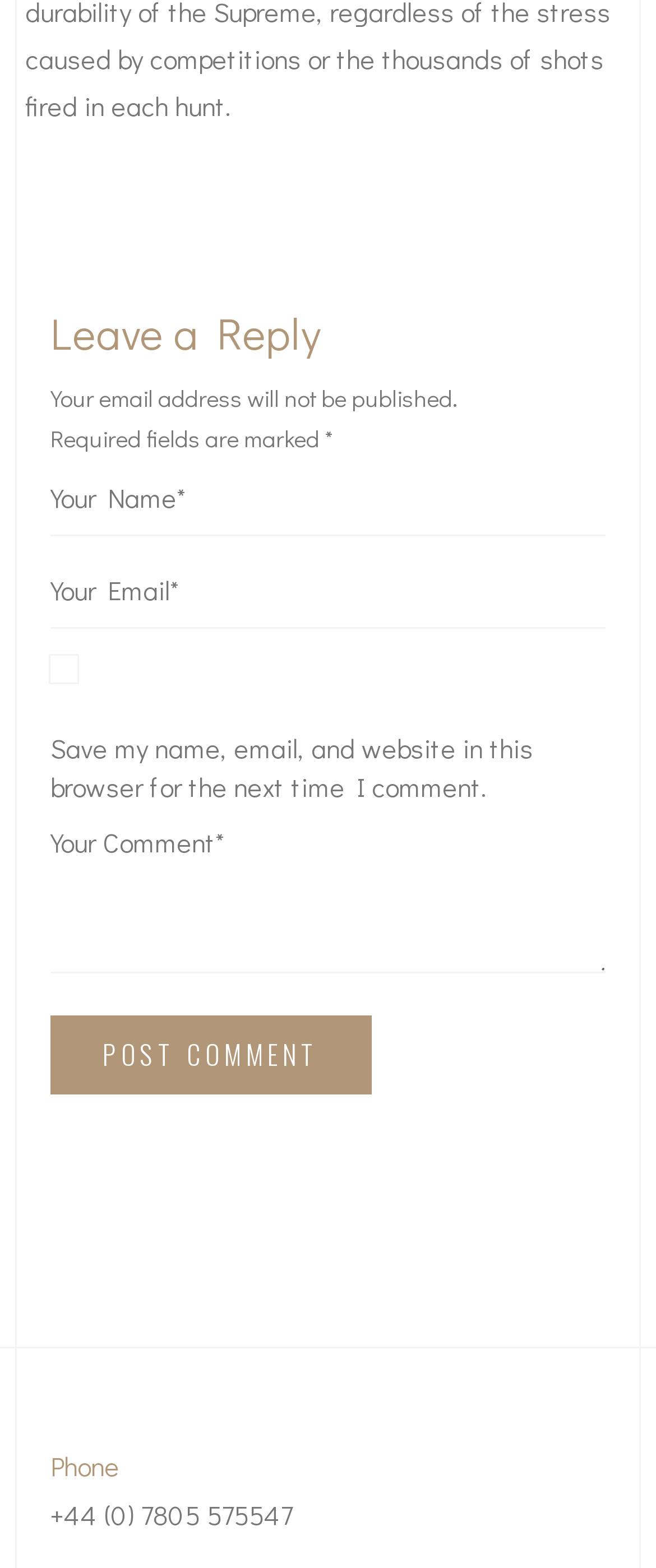Respond to the question below with a single word or phrase:
What is the purpose of the textboxes?

Leave a reply